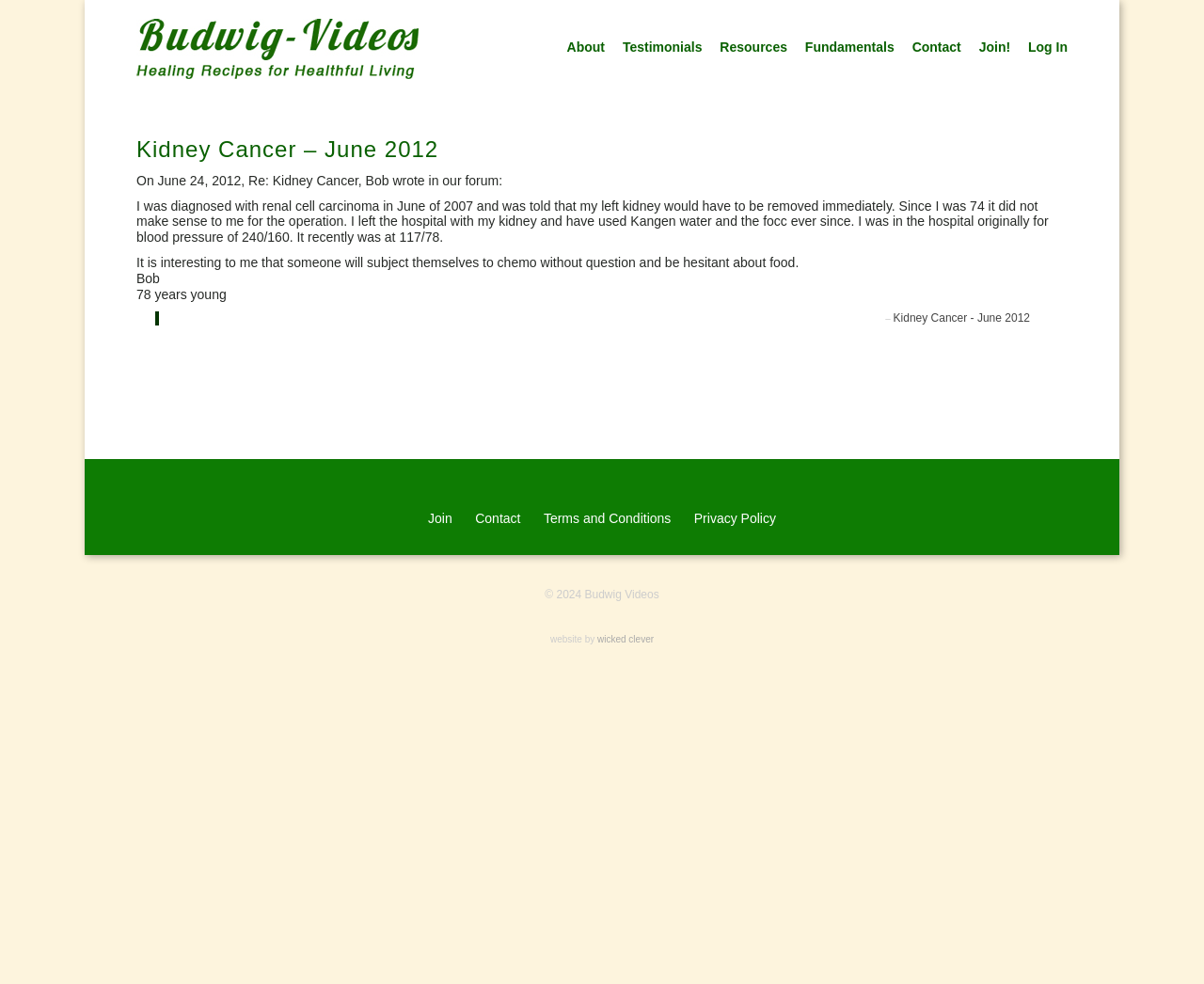Select the bounding box coordinates of the element I need to click to carry out the following instruction: "Join the community".

[0.801, 0.034, 0.839, 0.059]